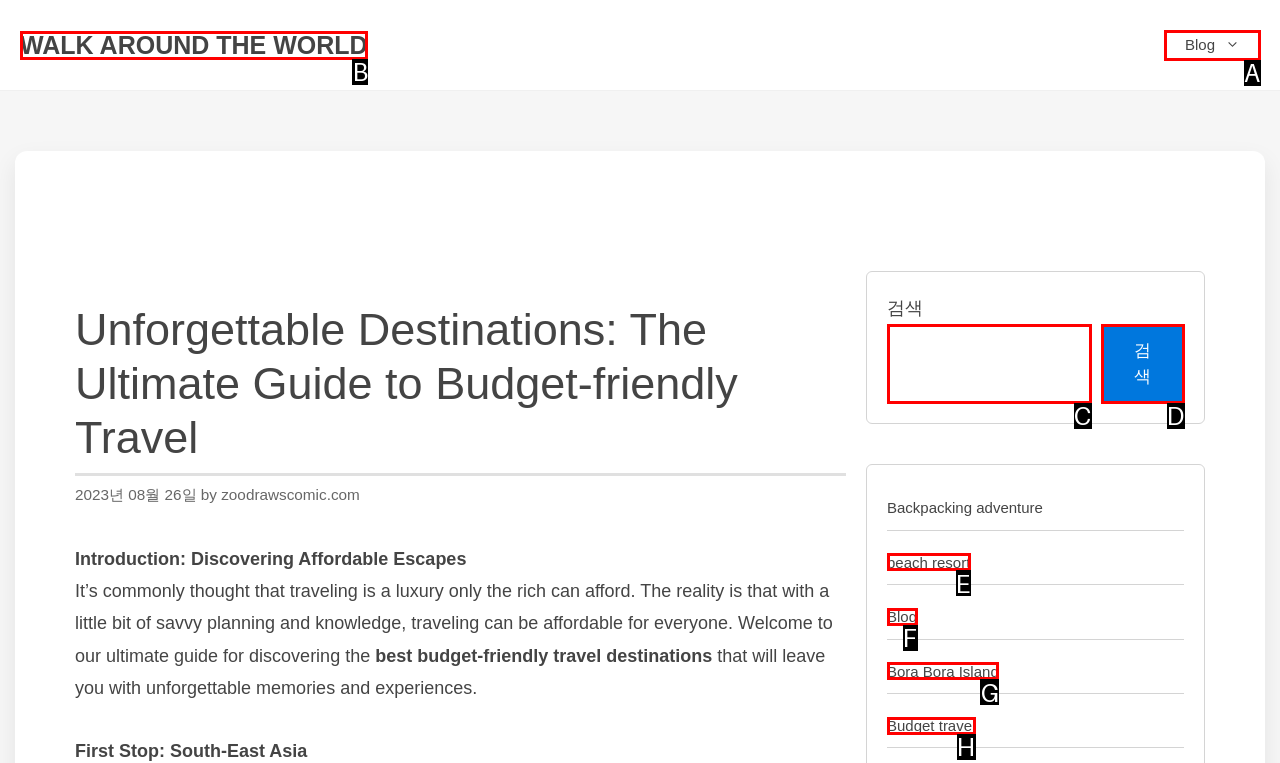Based on the task: Learn about budget travel, which UI element should be clicked? Answer with the letter that corresponds to the correct option from the choices given.

H